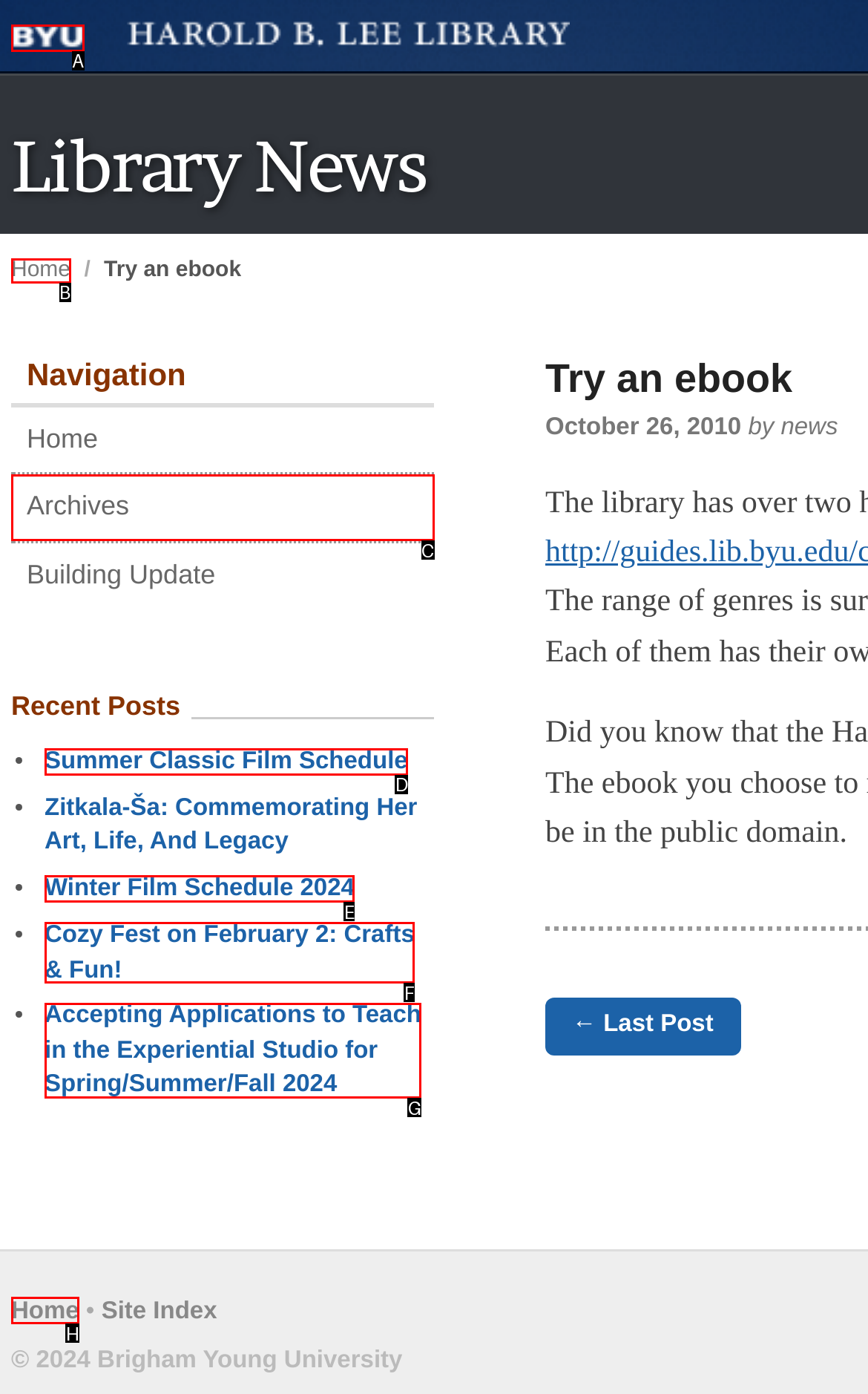Determine the correct UI element to click for this instruction: go to BYU homepage. Respond with the letter of the chosen element.

A